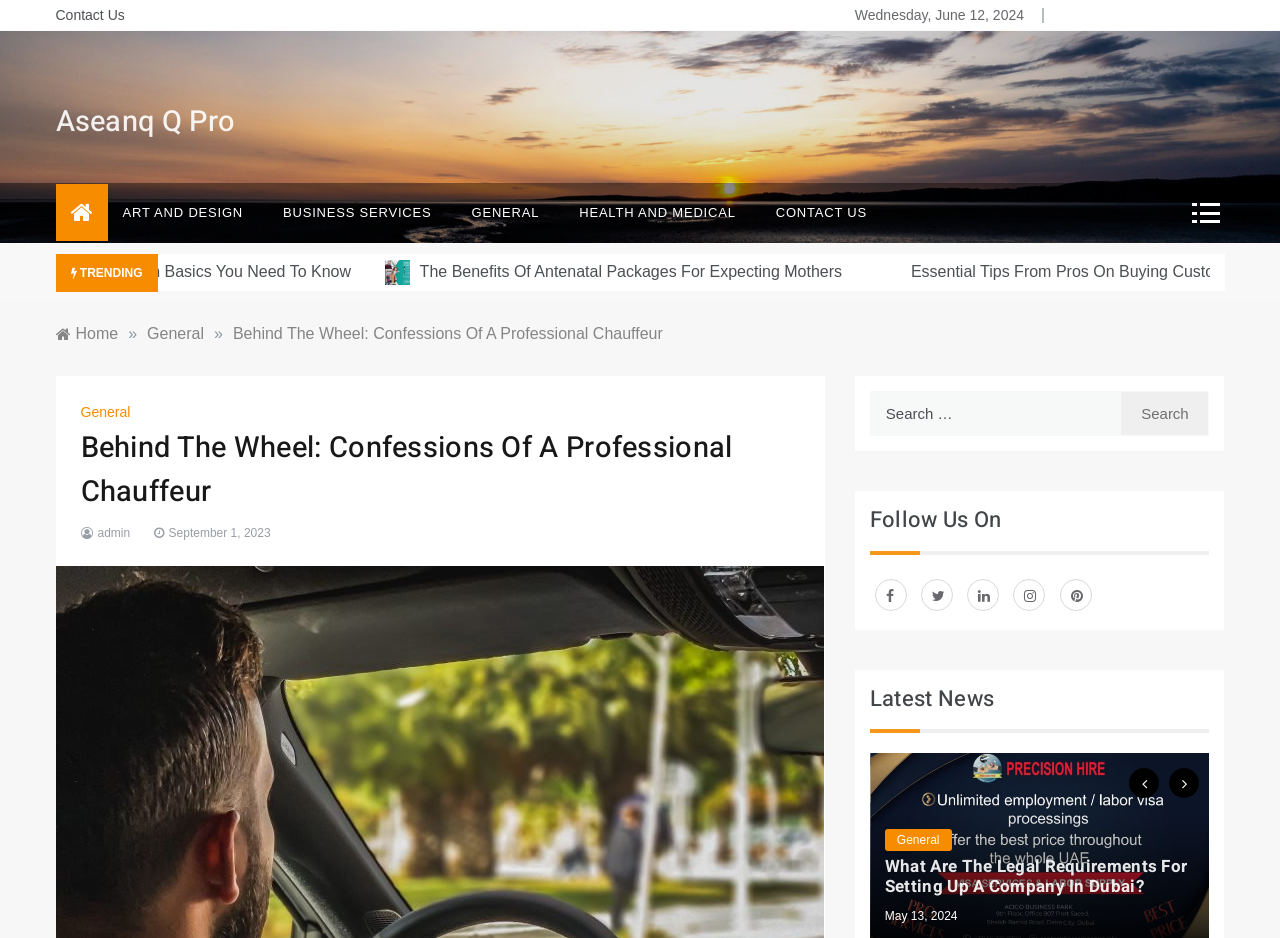Show the bounding box coordinates for the element that needs to be clicked to execute the following instruction: "View the 'Behind The Wheel: Confessions Of A Professional Chauffeur' article". Provide the coordinates in the form of four float numbers between 0 and 1, i.e., [left, top, right, bottom].

[0.182, 0.314, 0.518, 0.333]